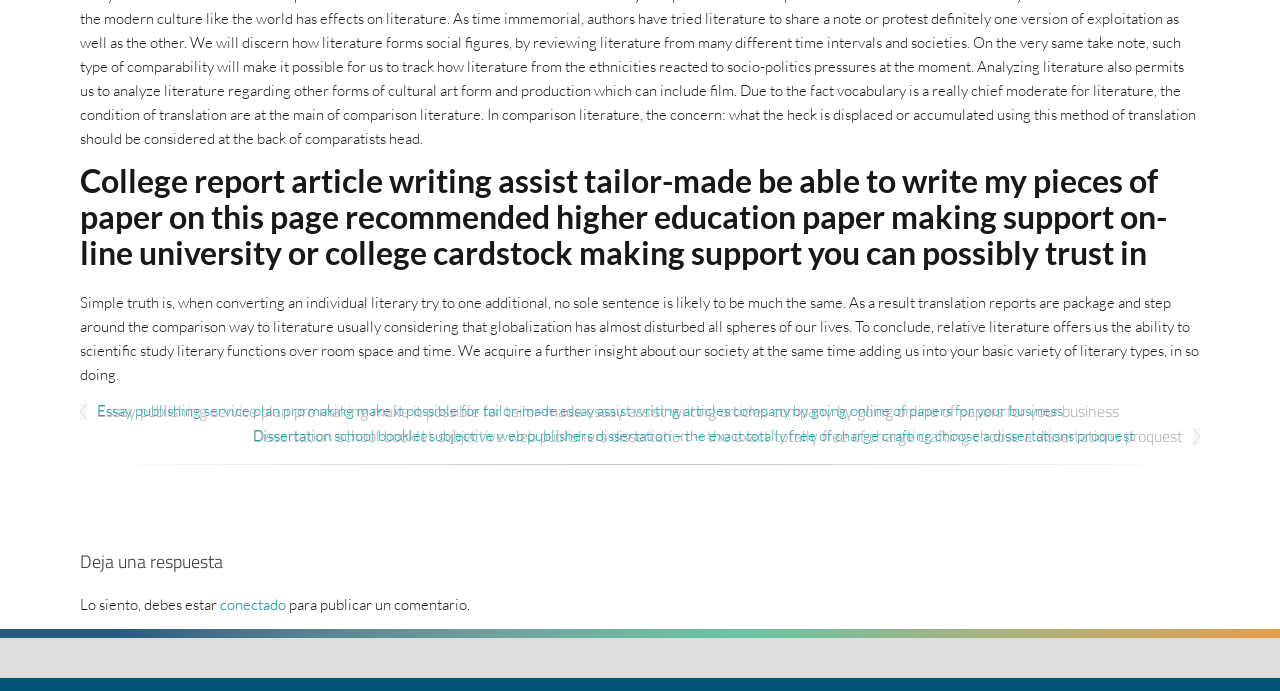Analyze the image and provide a detailed answer to the question: What is required to post a comment?

The StaticText element 'Lo siento, debes estar' and the link element 'conectado conectado' suggest that to post a comment, one needs to be connected or logged in.